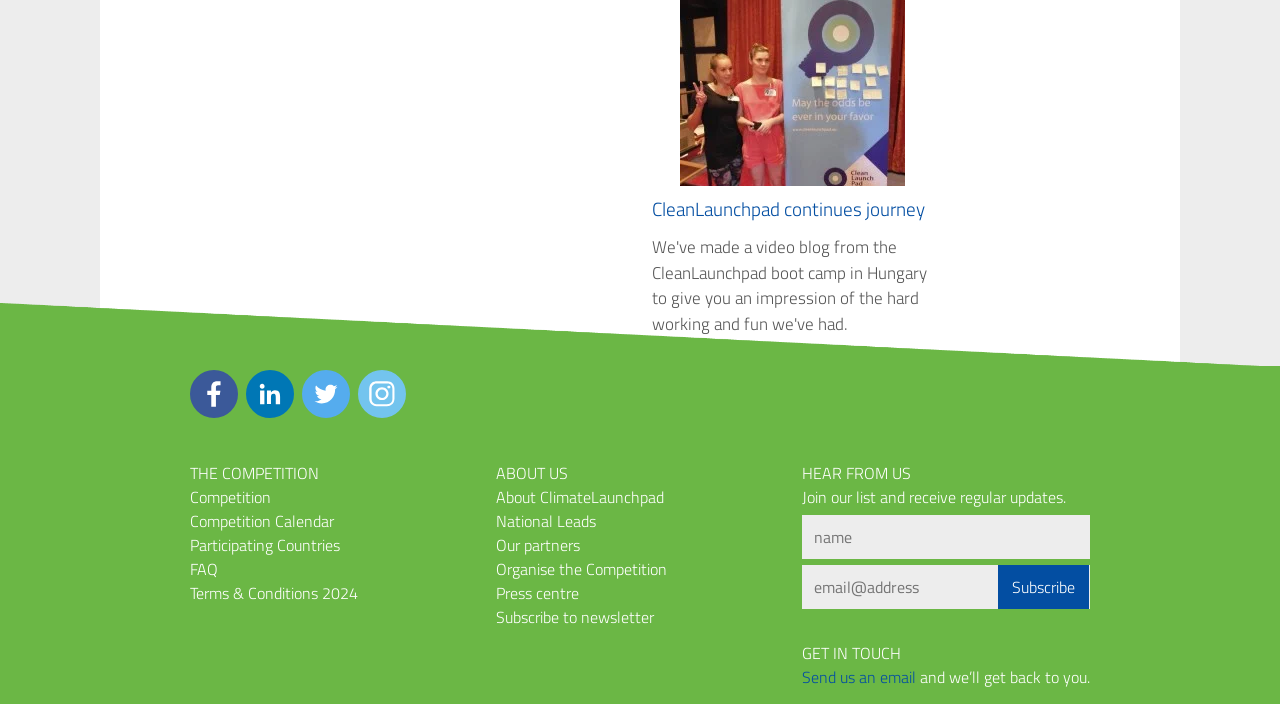Refer to the element description value="Subscribe" and identify the corresponding bounding box in the screenshot. Format the coordinates as (top-left x, top-left y, bottom-right x, bottom-right y) with values in the range of 0 to 1.

[0.78, 0.803, 0.851, 0.866]